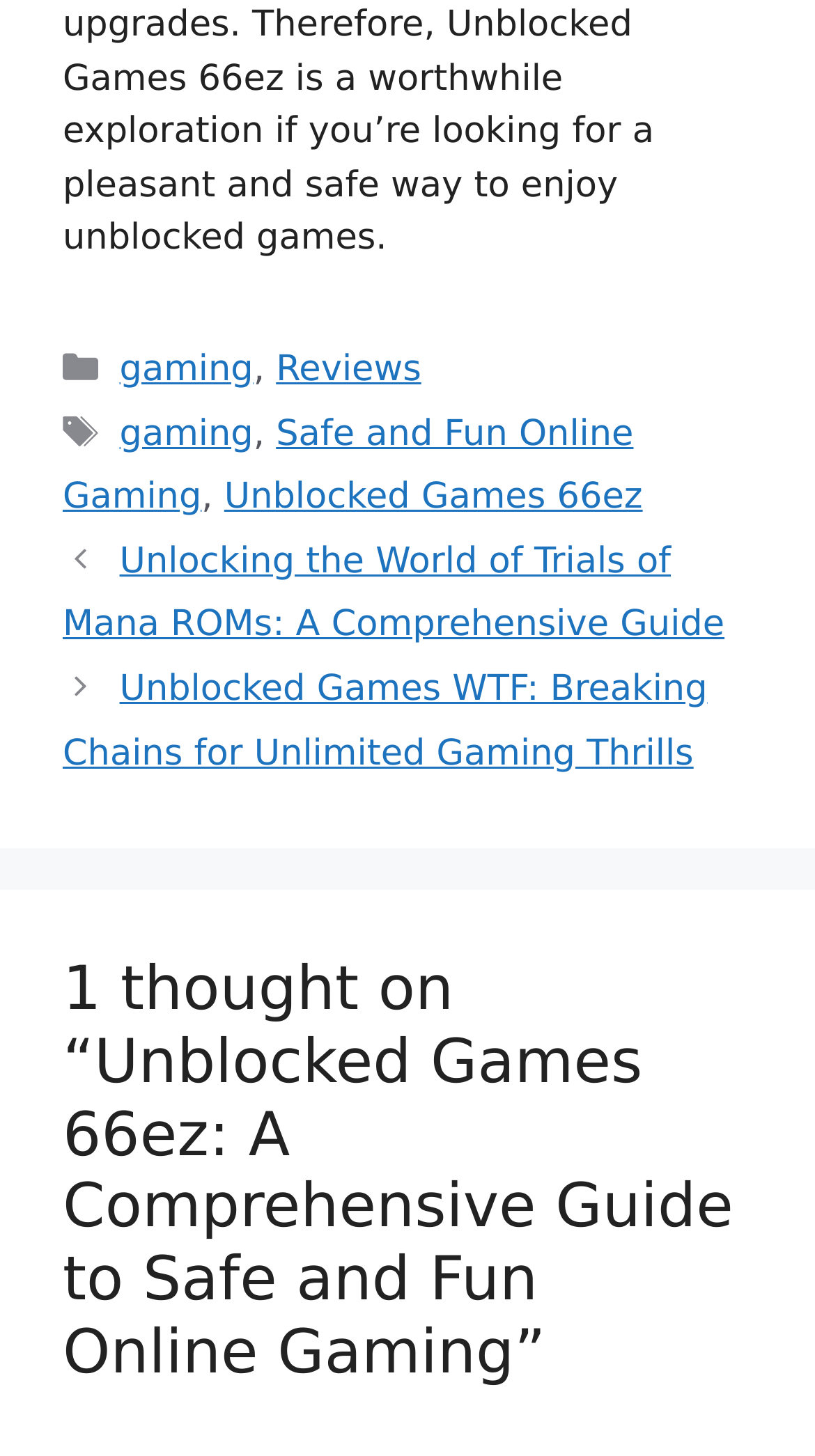Using the information from the screenshot, answer the following question thoroughly:
What is the topic of the webpage?

I looked at the heading element, which has the text '1 thought on “Unblocked Games 66ez: A Comprehensive Guide to Safe and Fun Online Gaming”', and inferred that the topic of the webpage is related to Unblocked Games 66ez.